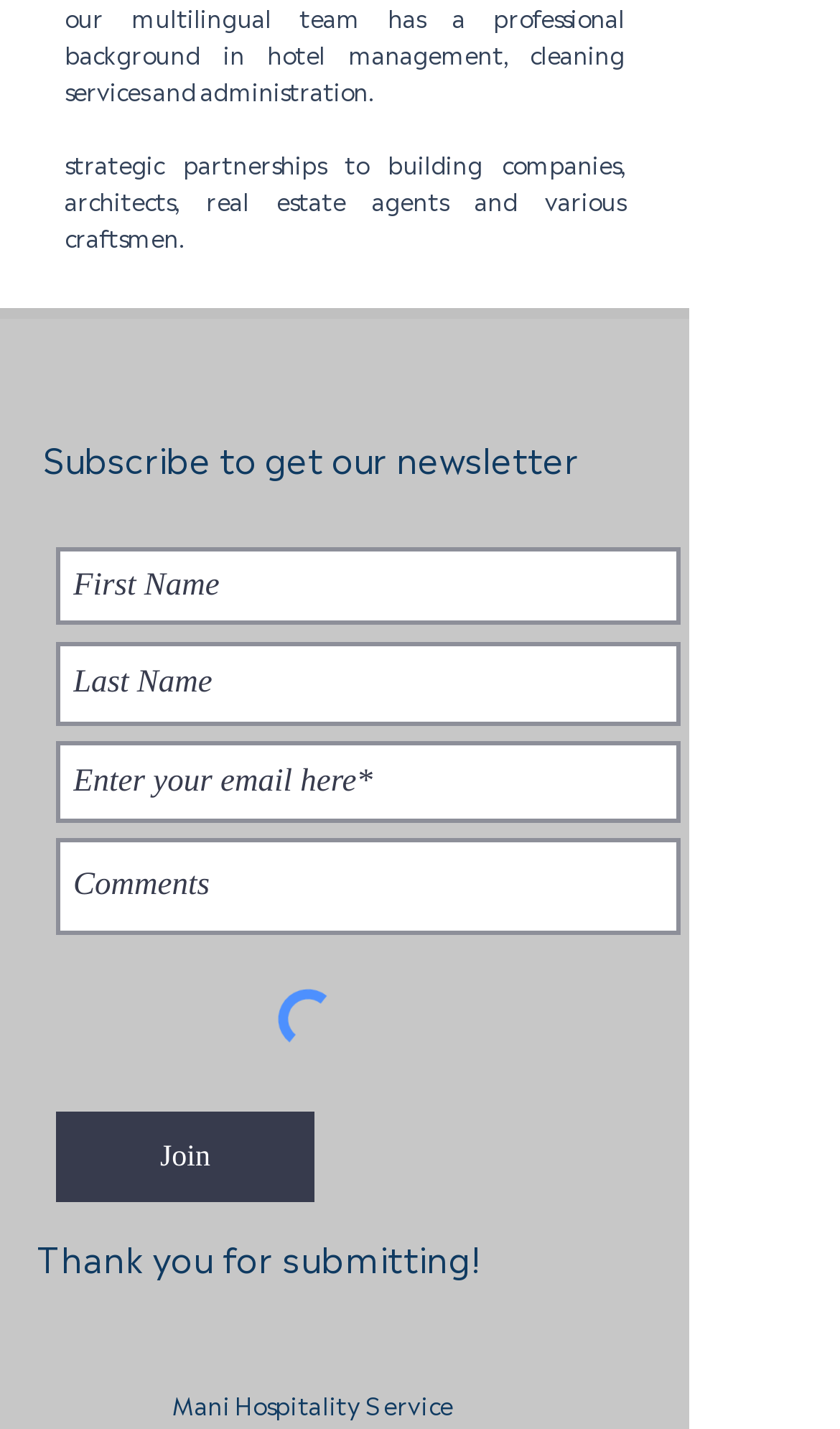Using the provided element description: "aria-label="Last Name" name="last-name" placeholder="Last Name"", identify the bounding box coordinates. The coordinates should be four floats between 0 and 1 in the order [left, top, right, bottom].

[0.067, 0.45, 0.81, 0.509]